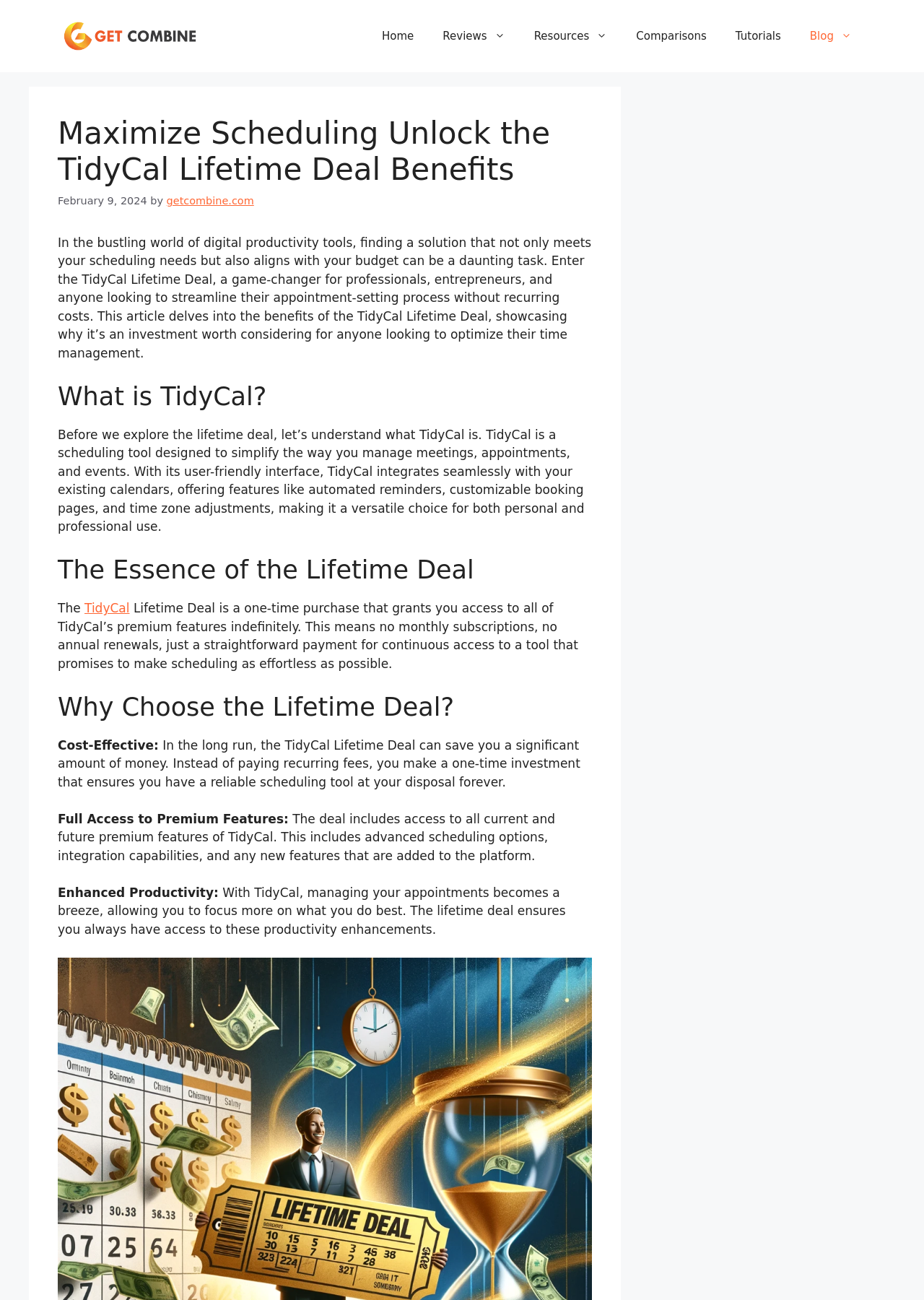What is the name of the scheduling tool?
Using the information presented in the image, please offer a detailed response to the question.

The name of the scheduling tool is mentioned in the heading 'What is TidyCal?' and also in the link 'TidyCal' which is a part of the text 'Lifetime Deal is a one-time purchase that grants you access to all of TidyCal’s premium features indefinitely.'